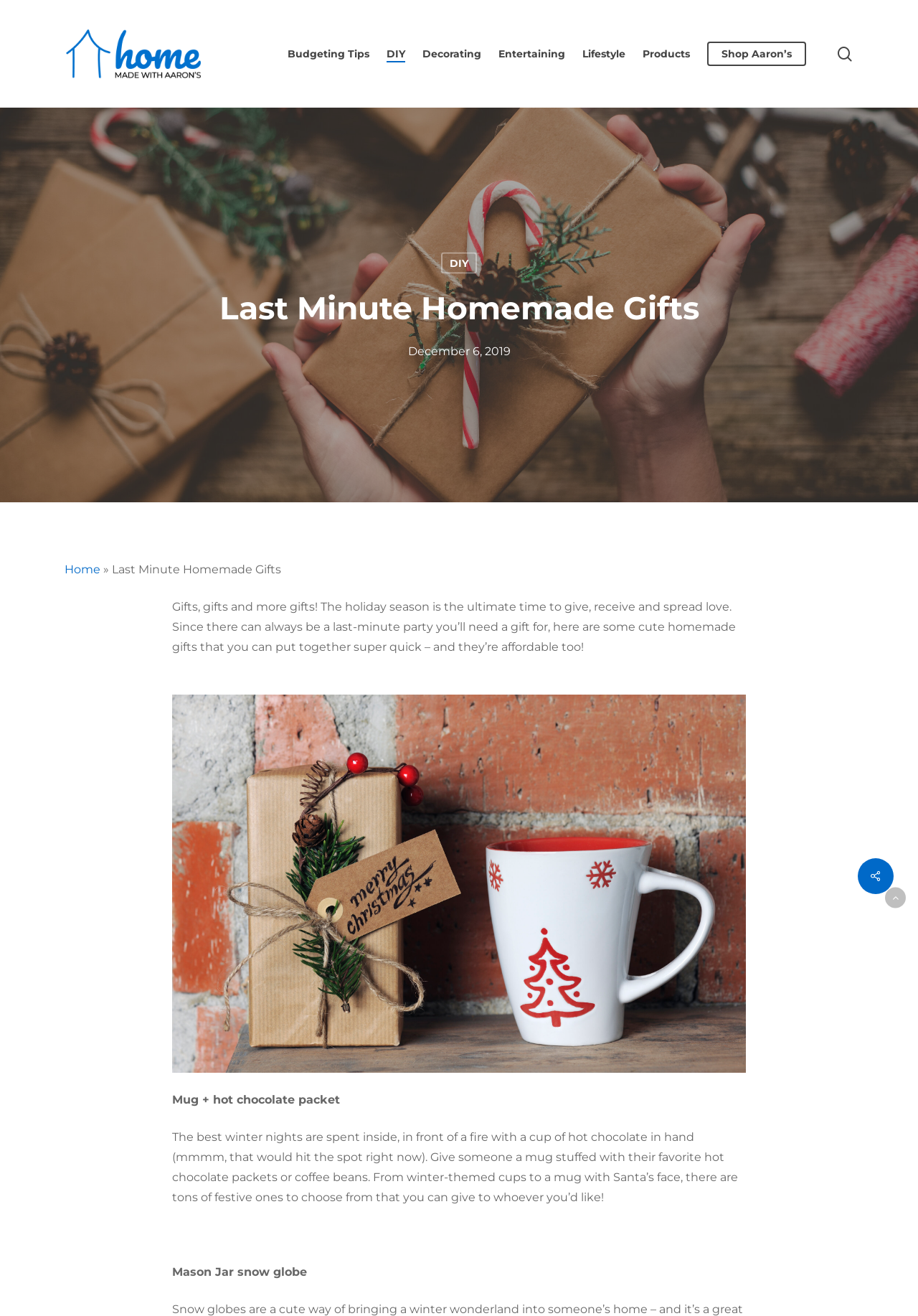Kindly determine the bounding box coordinates for the area that needs to be clicked to execute this instruction: "Read about Last Minute Homemade Gifts".

[0.188, 0.208, 0.812, 0.259]